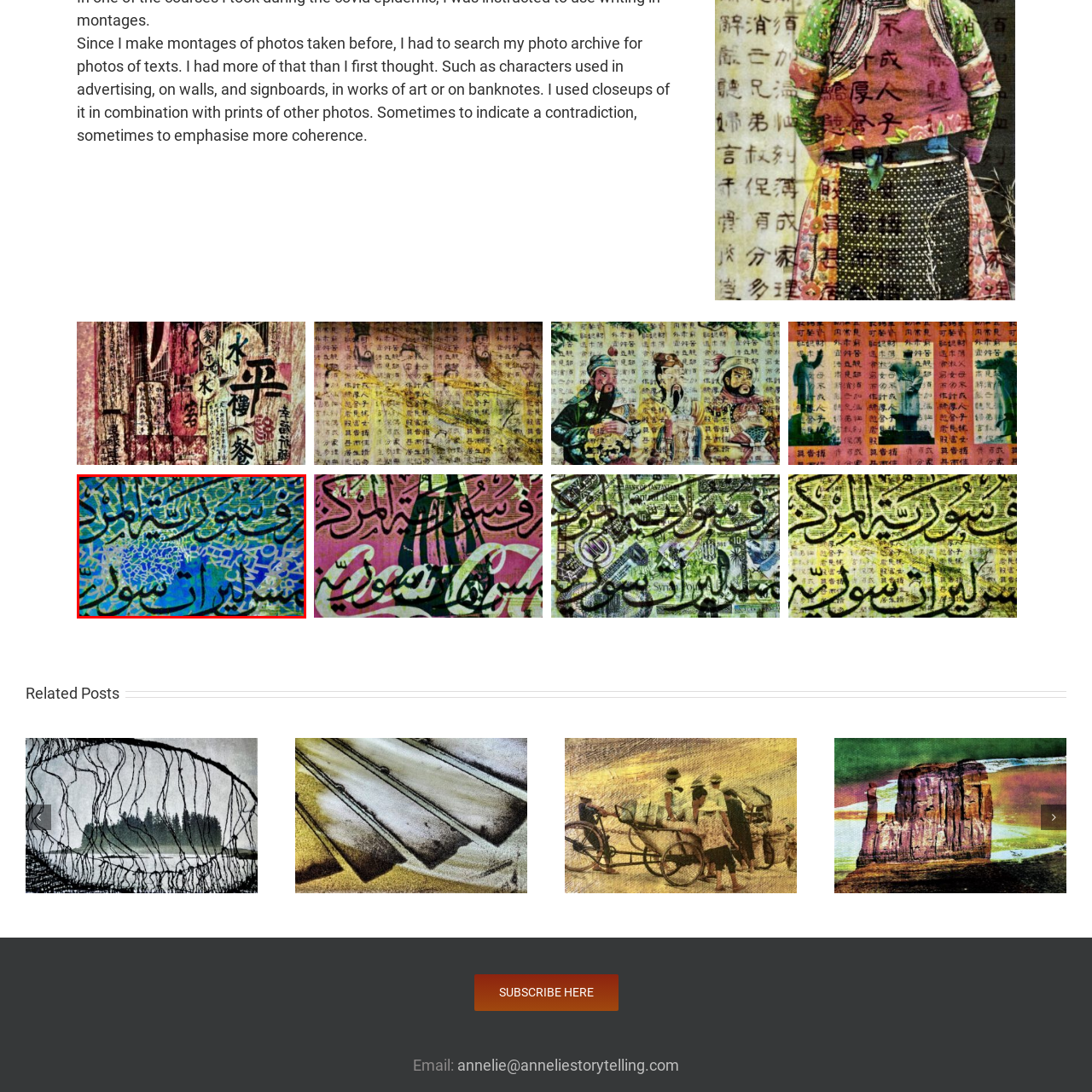Take a close look at the image outlined in red and answer the ensuing question with a single word or phrase:
What themes may be invoked by elements within the text?

Poetry, culture, or spirituality